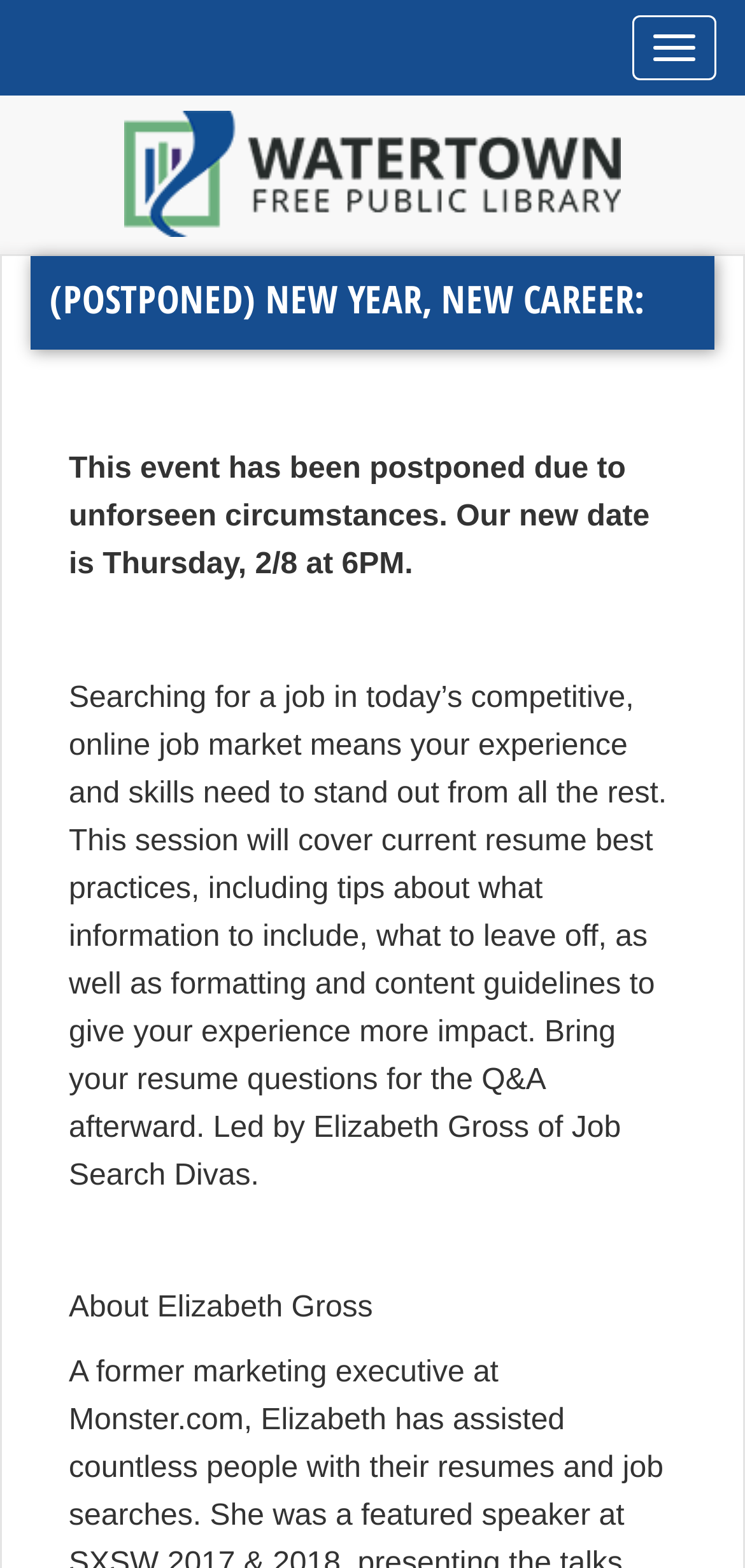Explain in detail what is displayed on the webpage.

The webpage appears to be an event page for a workshop titled "(POSTPONED) New Year, New Career: Creating a Stand-Out Resume" hosted by the Watertown Free Public Library. 

At the top left corner, there is a "Skip to main content" link. Next to it, on the top right corner, is a "Toggle navigation" button. Below the button, there is a "Home" link with a corresponding "Home" image to its left.

The main content of the page starts with a large heading that displays the title of the event. Below the heading, there is a notice stating that the event has been postponed to a new date, Thursday, 2/8 at 6PM.

Following the notice, there is a detailed description of the workshop, which covers topics such as current resume best practices, what information to include or leave off, and formatting guidelines. The description also mentions that attendees can bring their resume questions for a Q&A session afterward, led by Elizabeth Gross of Job Search Divas.

Below the workshop description, there is a section about Elizabeth Gross, which includes a brief bio stating that she is a former marketing executive at Monster.com and has assisted many people with their resumes and job searches.